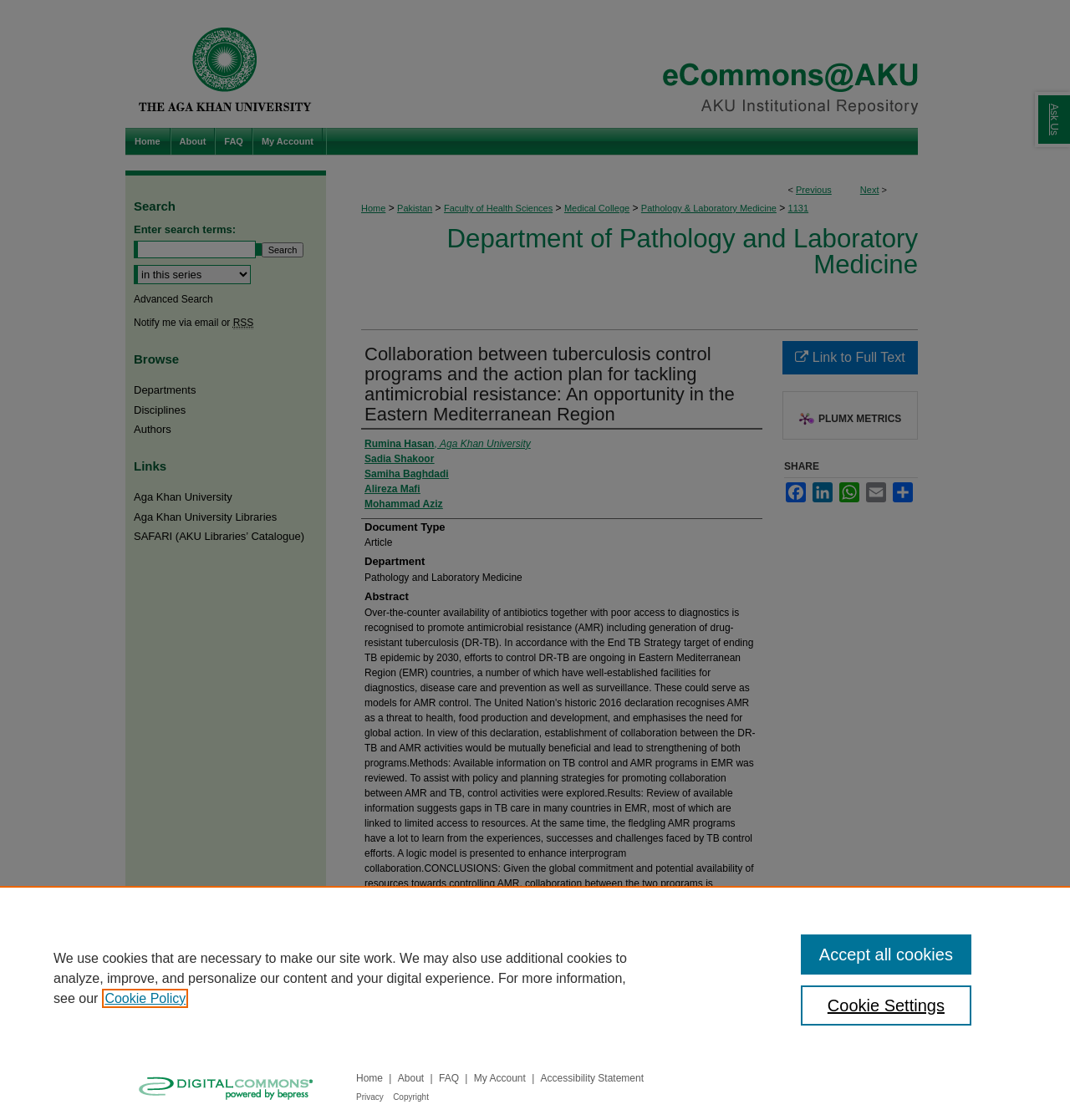Predict the bounding box coordinates of the UI element that matches this description: "Stats". The coordinates should be in the format [left, top, right, bottom] with each value between 0 and 1.

None